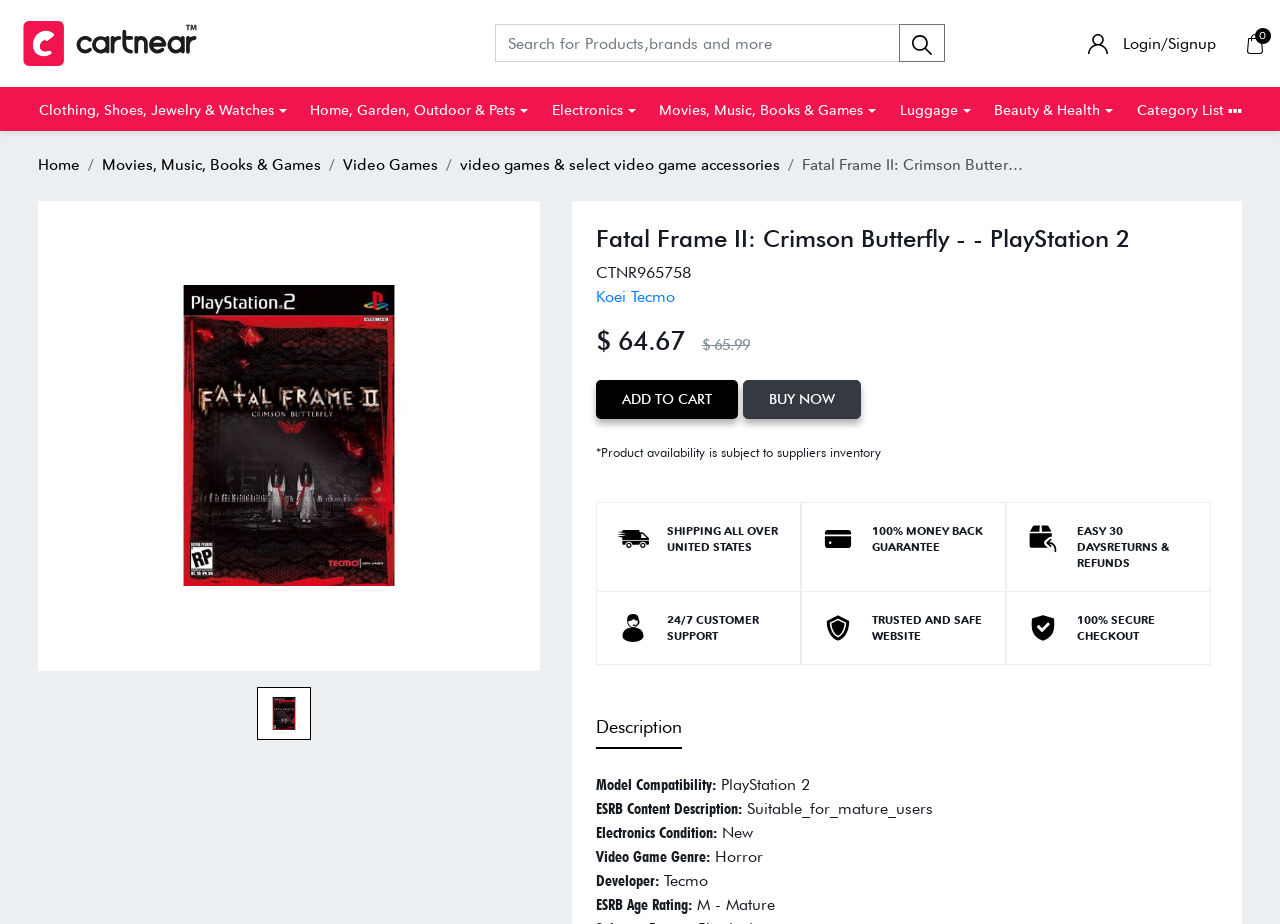Identify the bounding box coordinates of the section that should be clicked to achieve the task described: "Login or signup".

[0.85, 0.035, 0.95, 0.056]